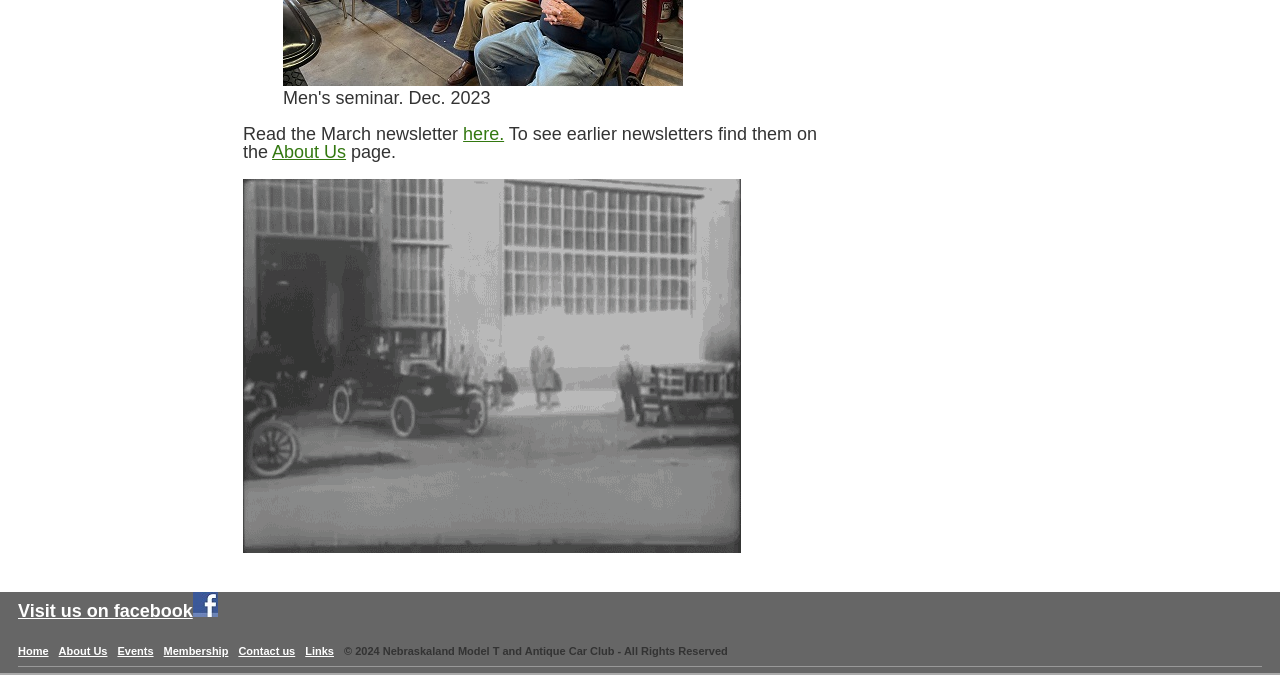What type of content is displayed below the newsletter section?
Based on the image, provide a one-word or brief-phrase response.

Image